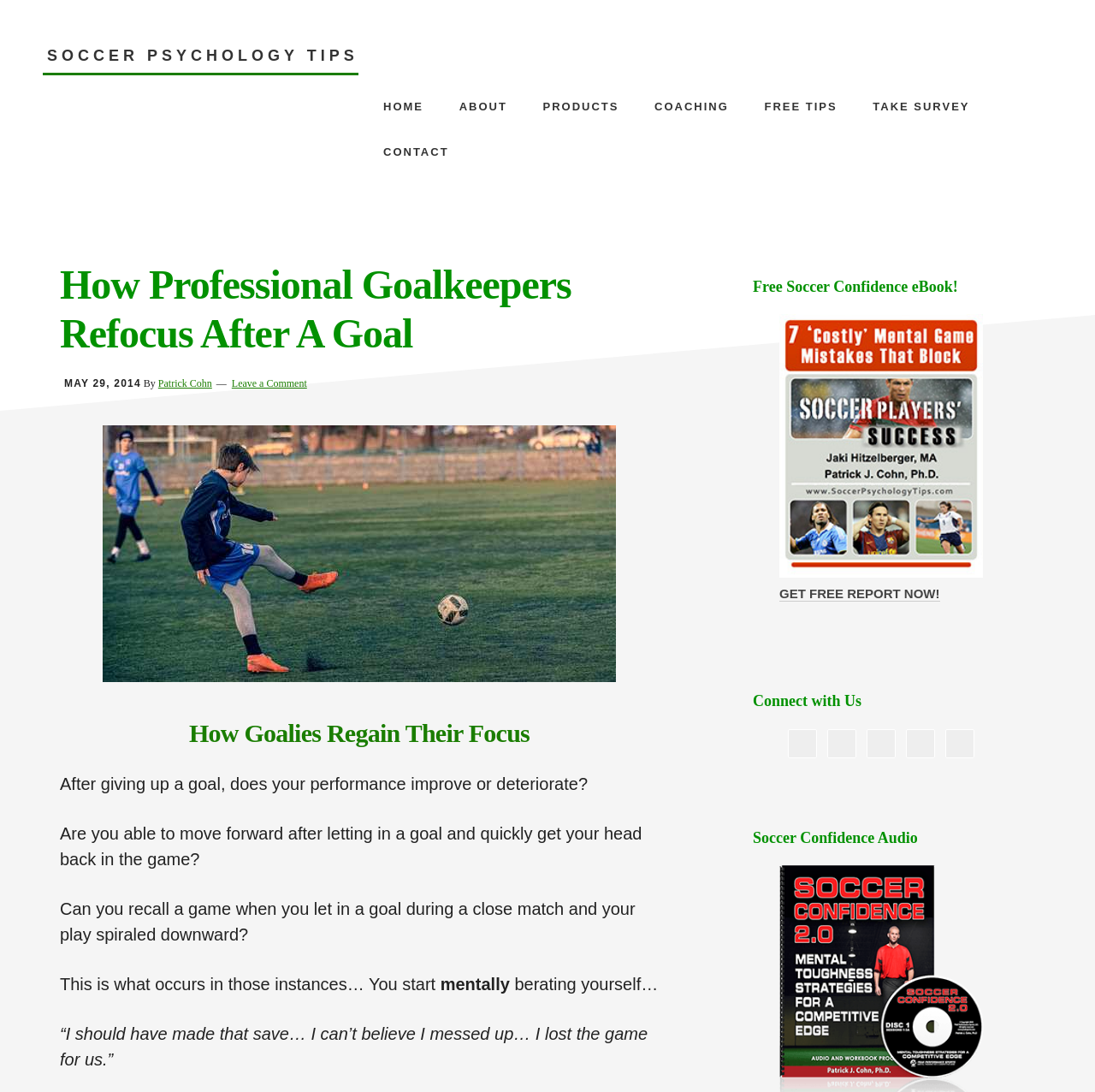Please identify the bounding box coordinates of the element that needs to be clicked to perform the following instruction: "Get the free soccer confidence eBook".

[0.712, 0.537, 0.858, 0.551]